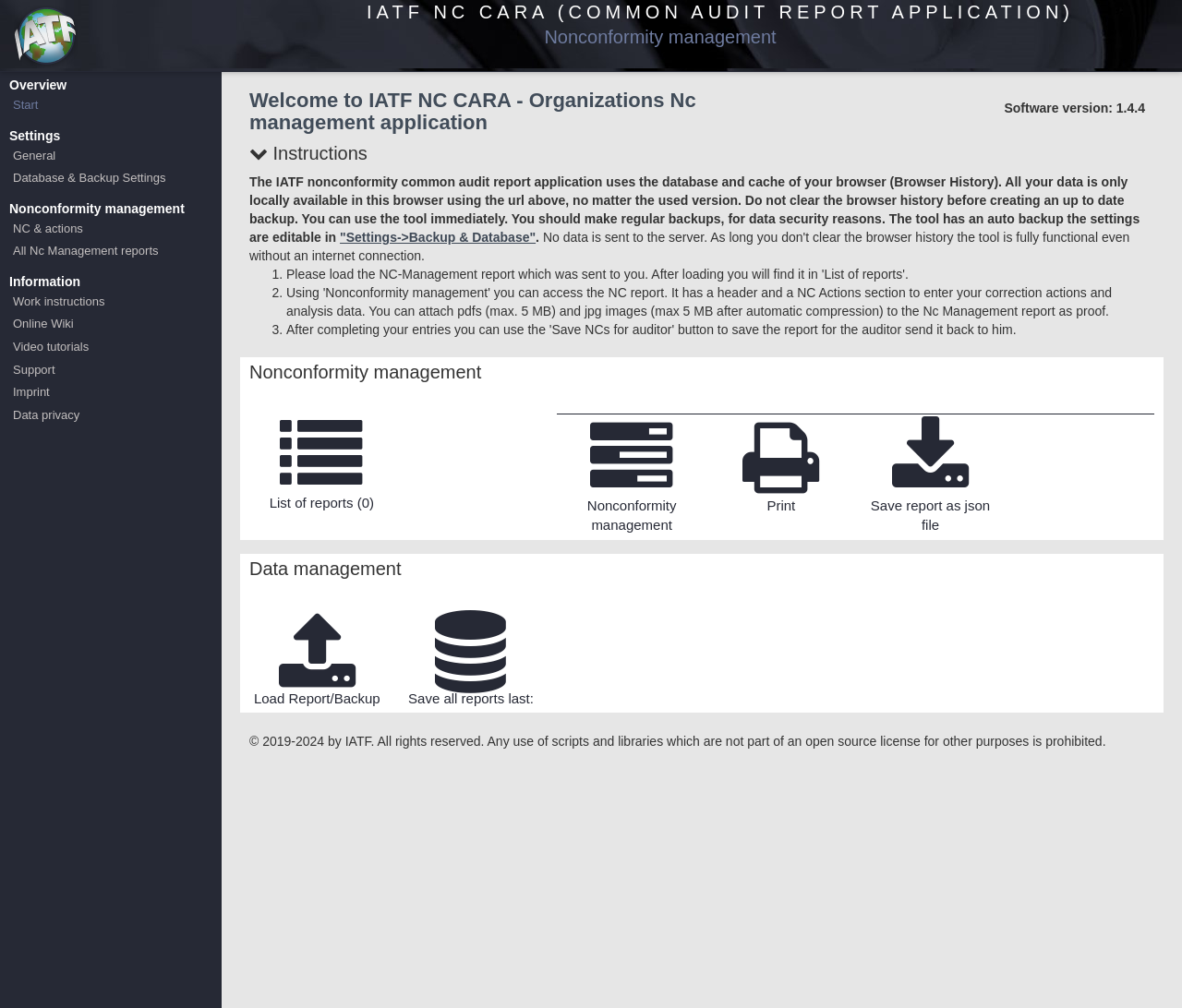Please give a concise answer to this question using a single word or phrase: 
What type of reports can be managed in this application?

Nonconformity reports